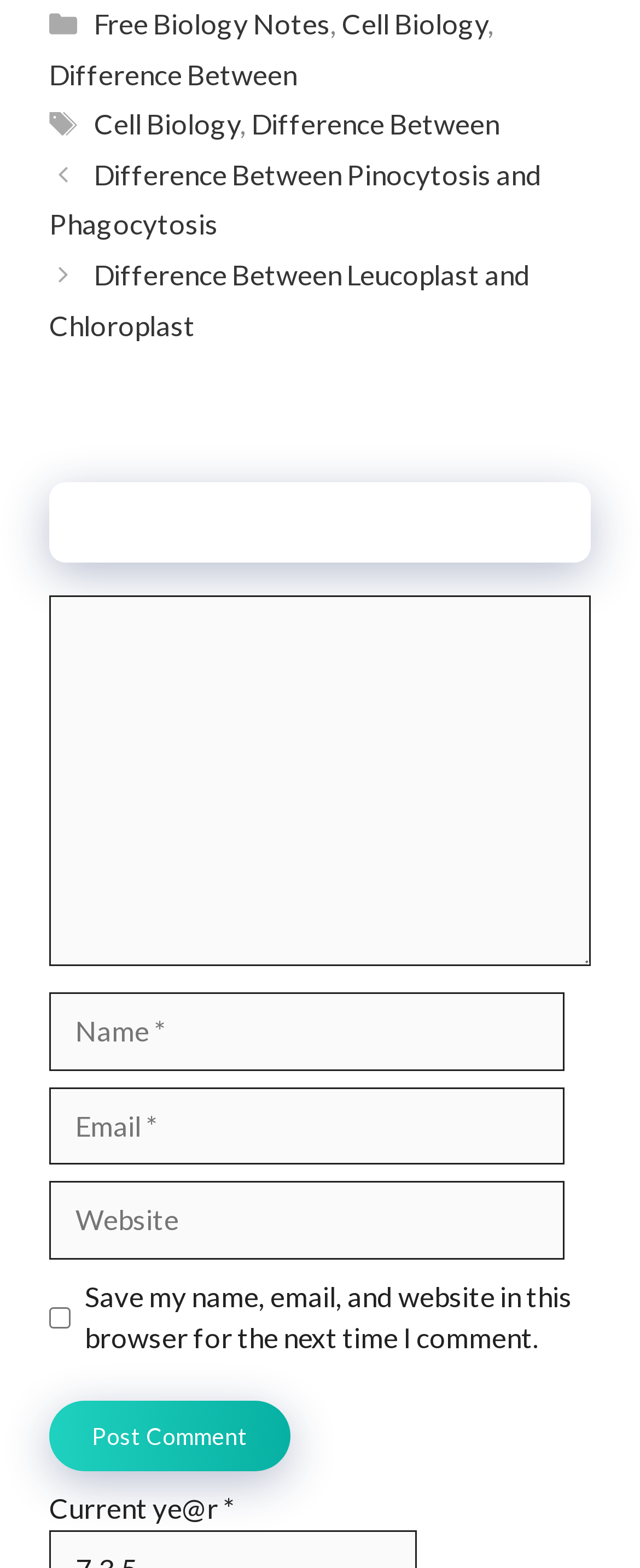Bounding box coordinates are specified in the format (top-left x, top-left y, bottom-right x, bottom-right y). All values are floating point numbers bounded between 0 and 1. Please provide the bounding box coordinate of the region this sentence describes: parent_node: Name name="author"

None